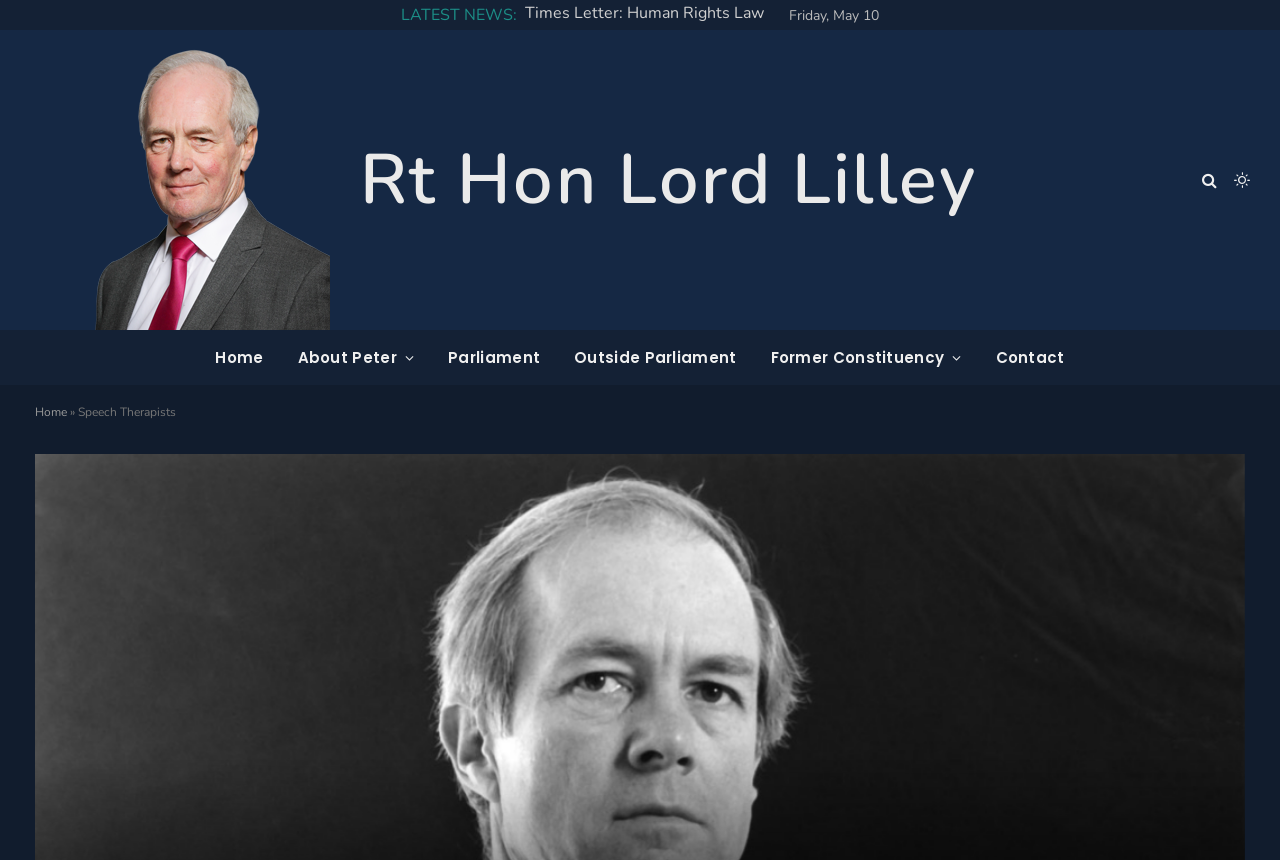Refer to the image and provide an in-depth answer to the question:
What symbol is used to represent the 'About Peter' link?

I found a link element with the text 'About Peter ' and a bounding box of [0.219, 0.385, 0.337, 0.447], which includes a symbol represented by the Unicode character .